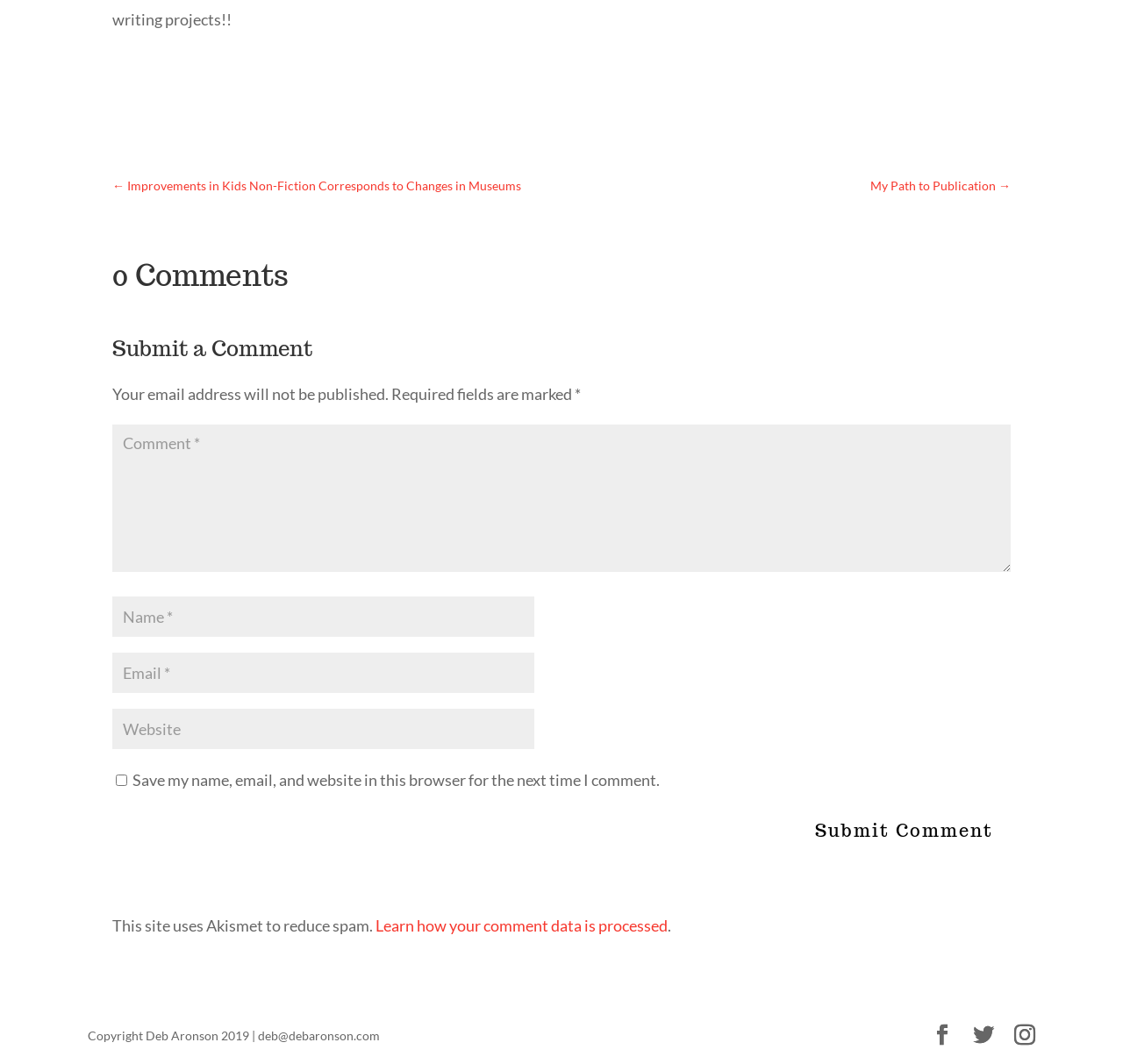Given the webpage screenshot, identify the bounding box of the UI element that matches this description: "Twitter".

None